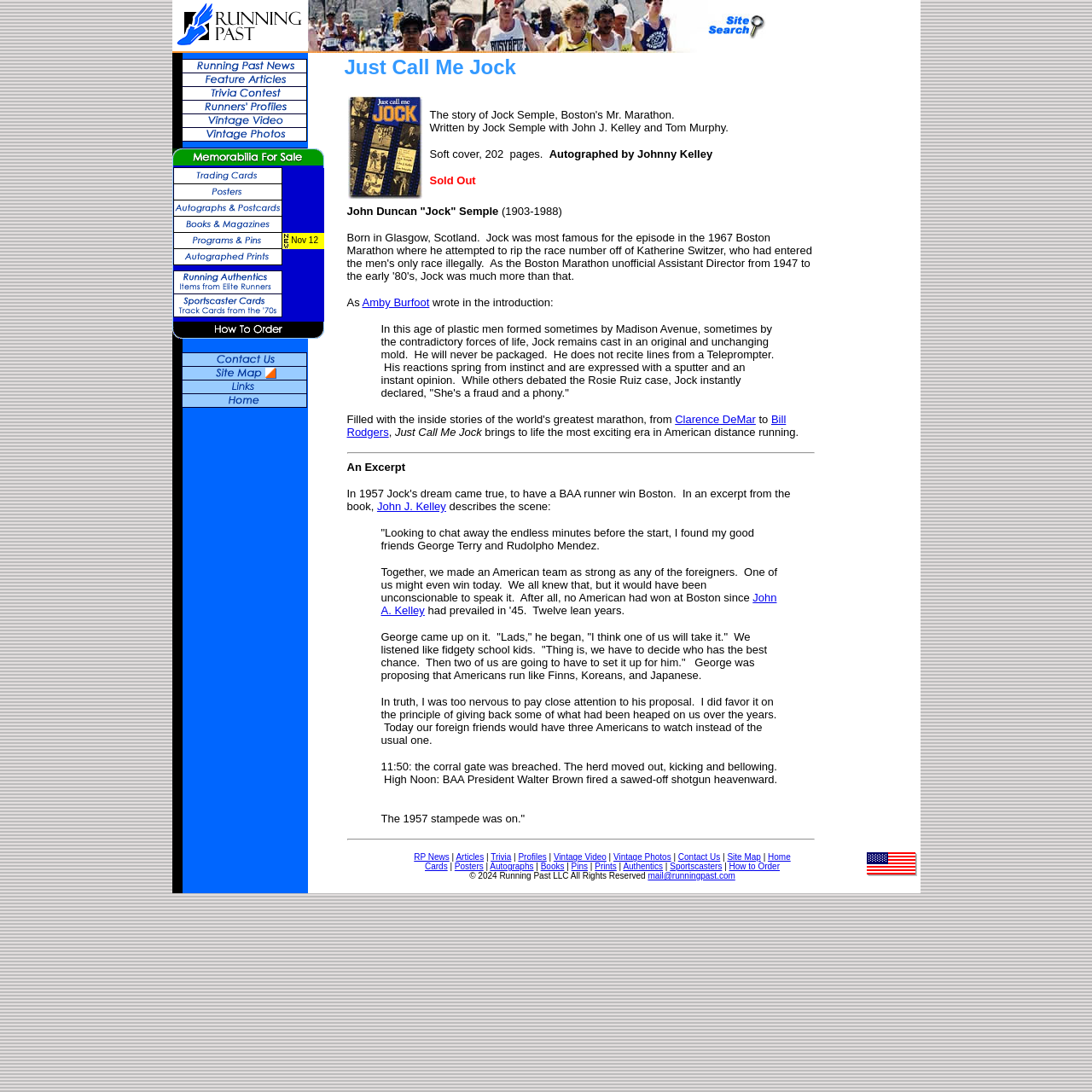Can you find the bounding box coordinates for the element that needs to be clicked to execute this instruction: "View Running Past News"? The coordinates should be given as four float numbers between 0 and 1, i.e., [left, top, right, bottom].

[0.157, 0.055, 0.313, 0.069]